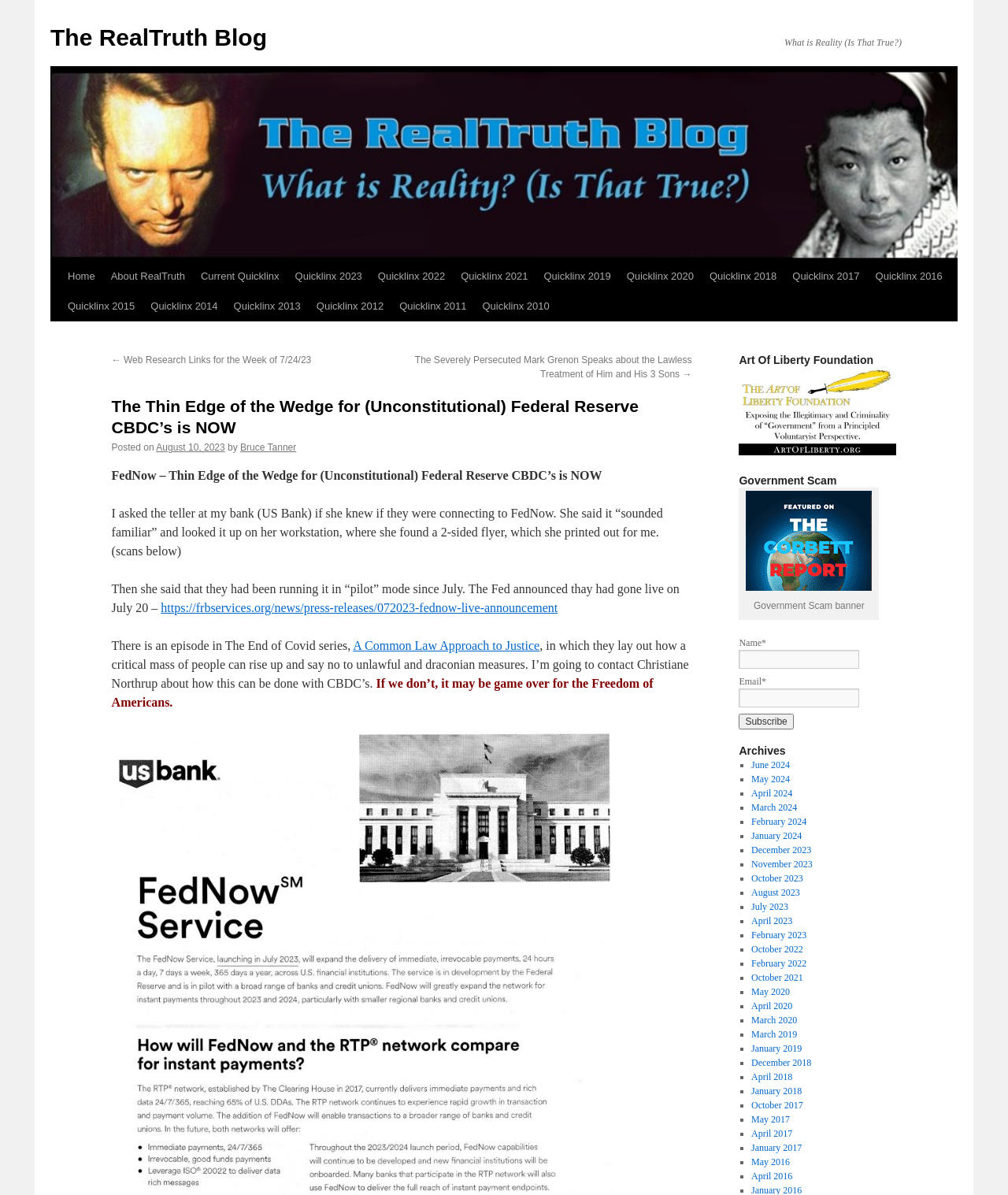Respond to the question below with a single word or phrase:
What is the date of the current article?

August 10, 2023